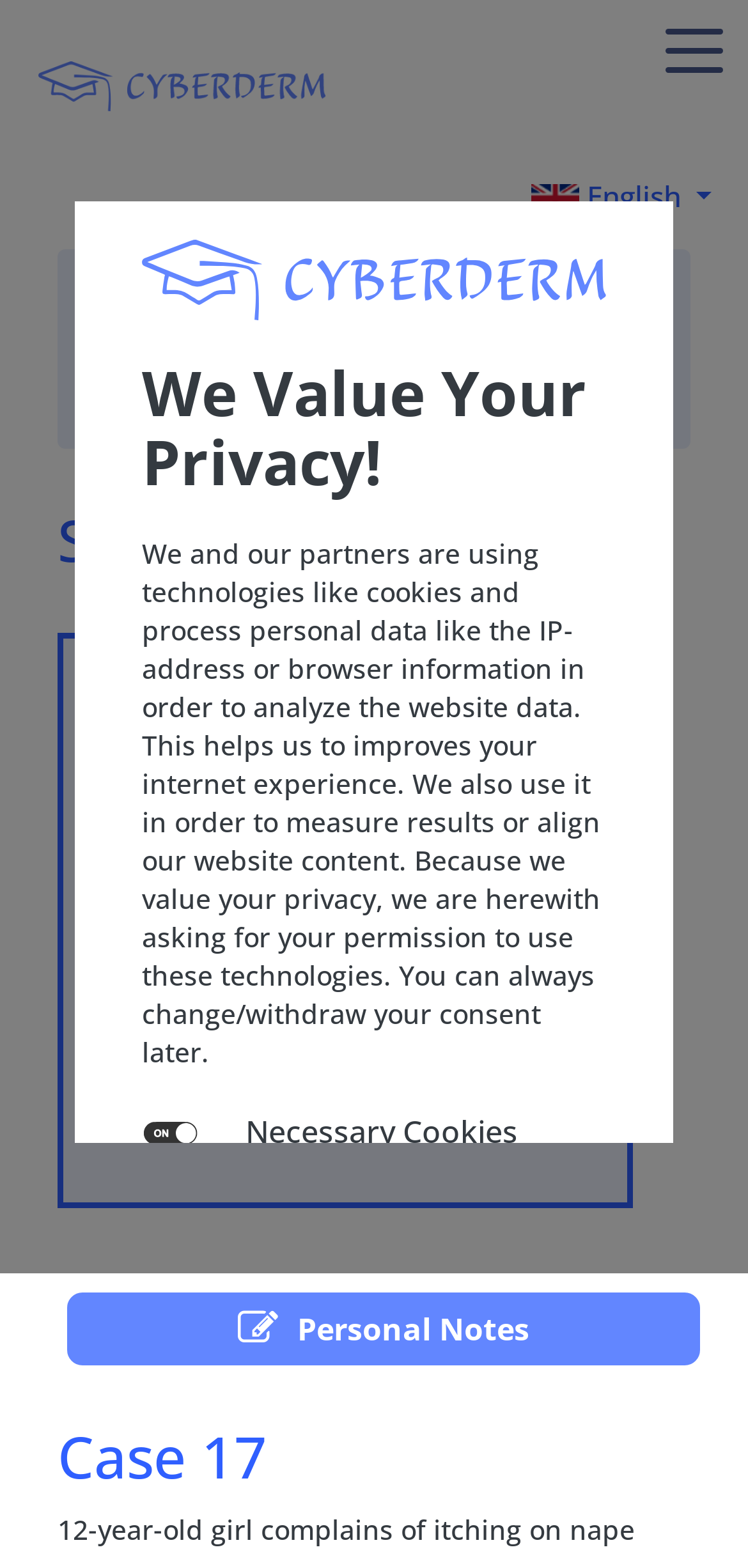Given the description of a UI element: "Cyberderm", identify the bounding box coordinates of the matching element in the webpage screenshot.

[0.154, 0.174, 0.351, 0.197]